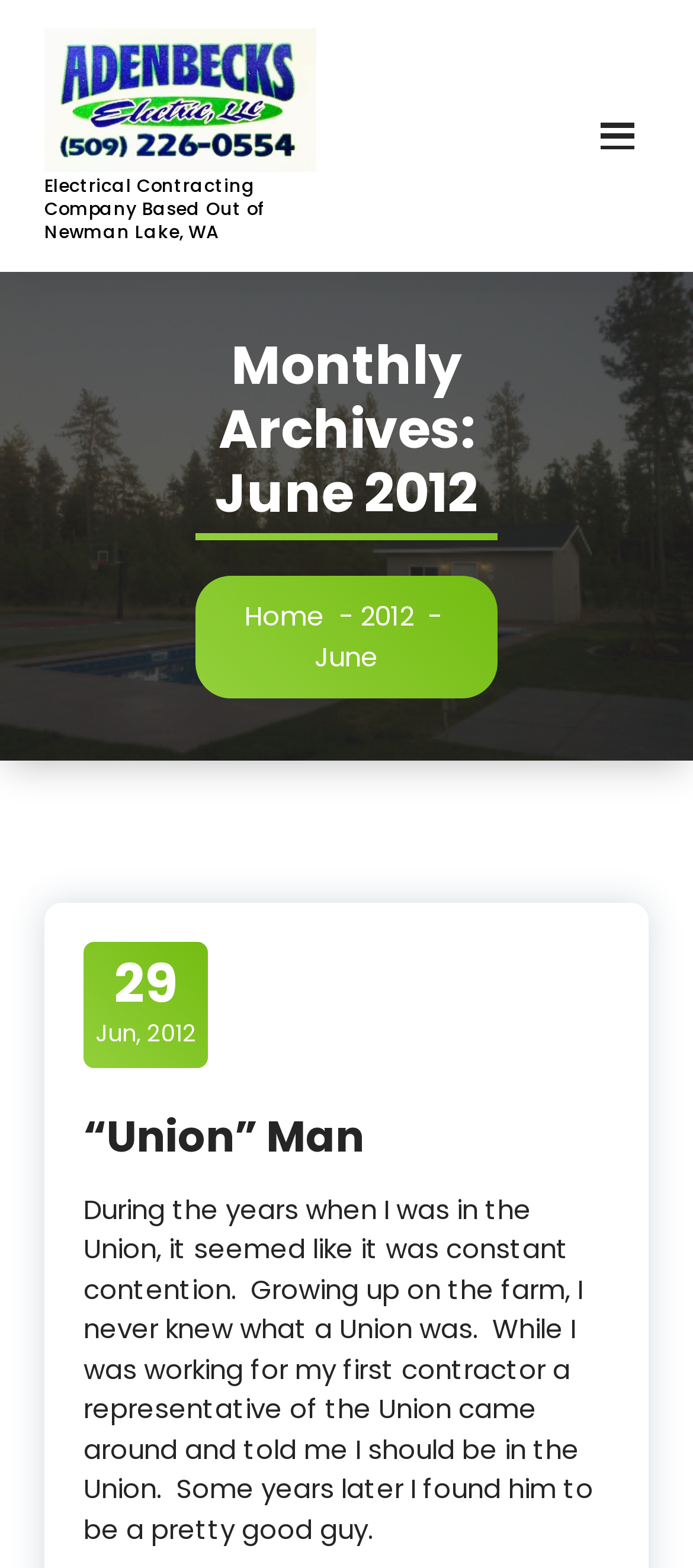Please answer the following question using a single word or phrase: 
Where is the company based?

Newman Lake, WA